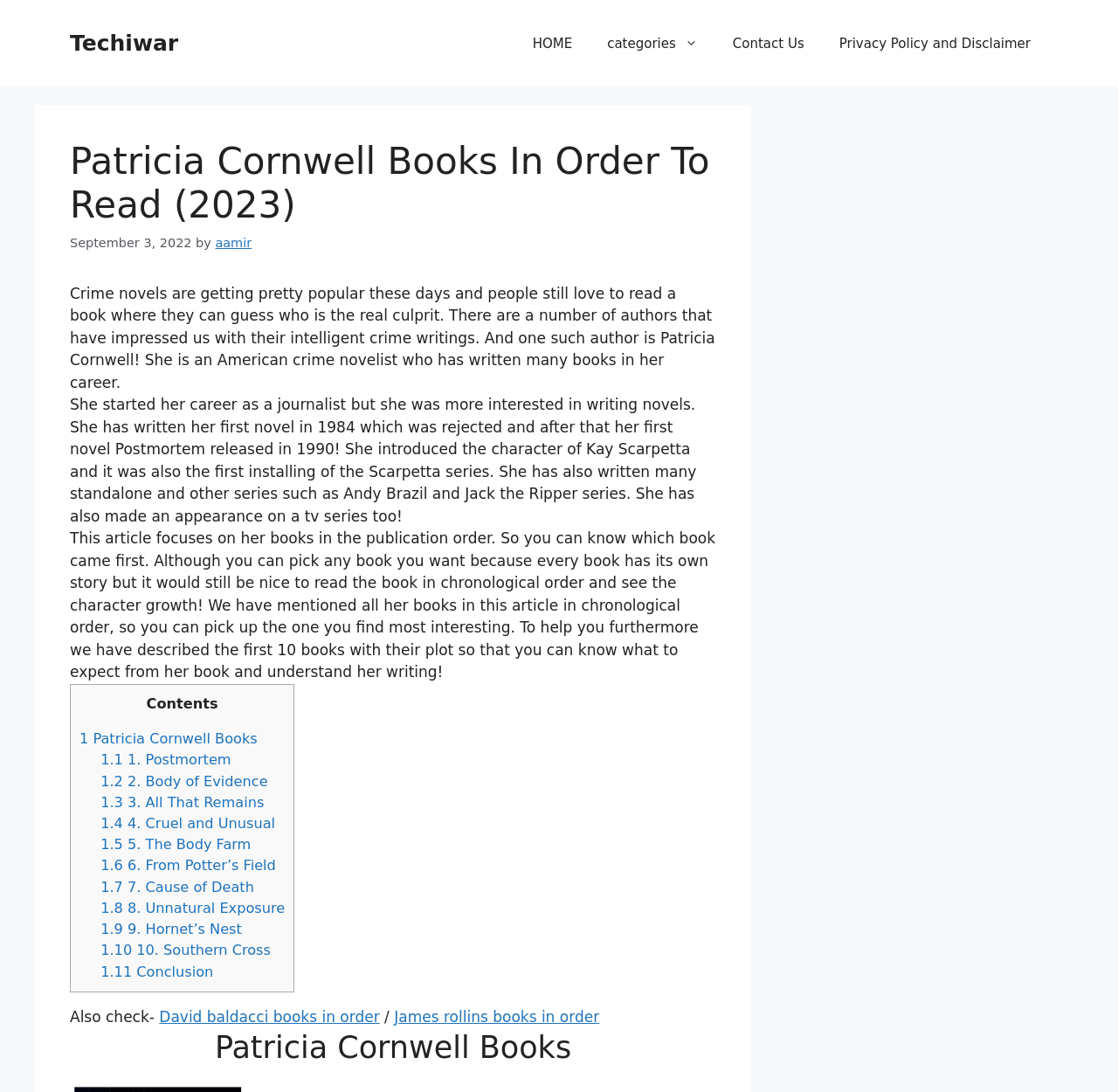Determine the bounding box coordinates of the element's region needed to click to follow the instruction: "read about James Rollins' books". Provide these coordinates as four float numbers between 0 and 1, formatted as [left, top, right, bottom].

[0.353, 0.923, 0.536, 0.939]